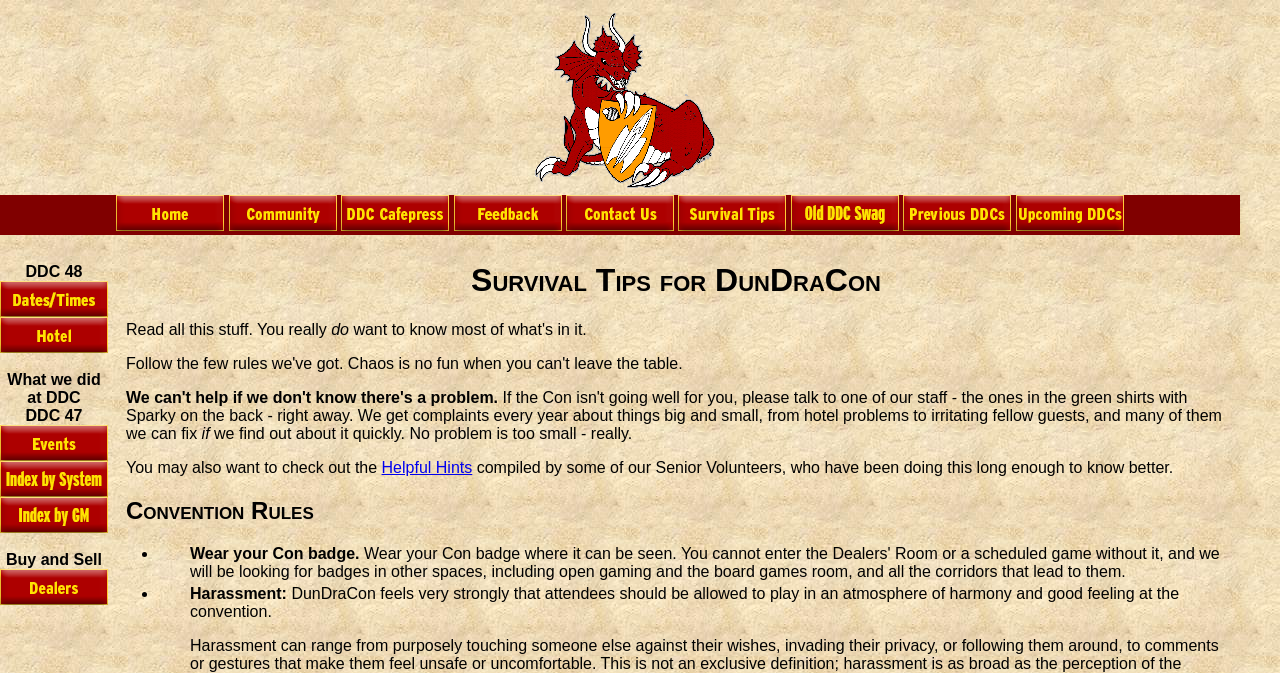Respond to the question below with a single word or phrase: What is the tone of the 'Convention Rules' section?

Serious